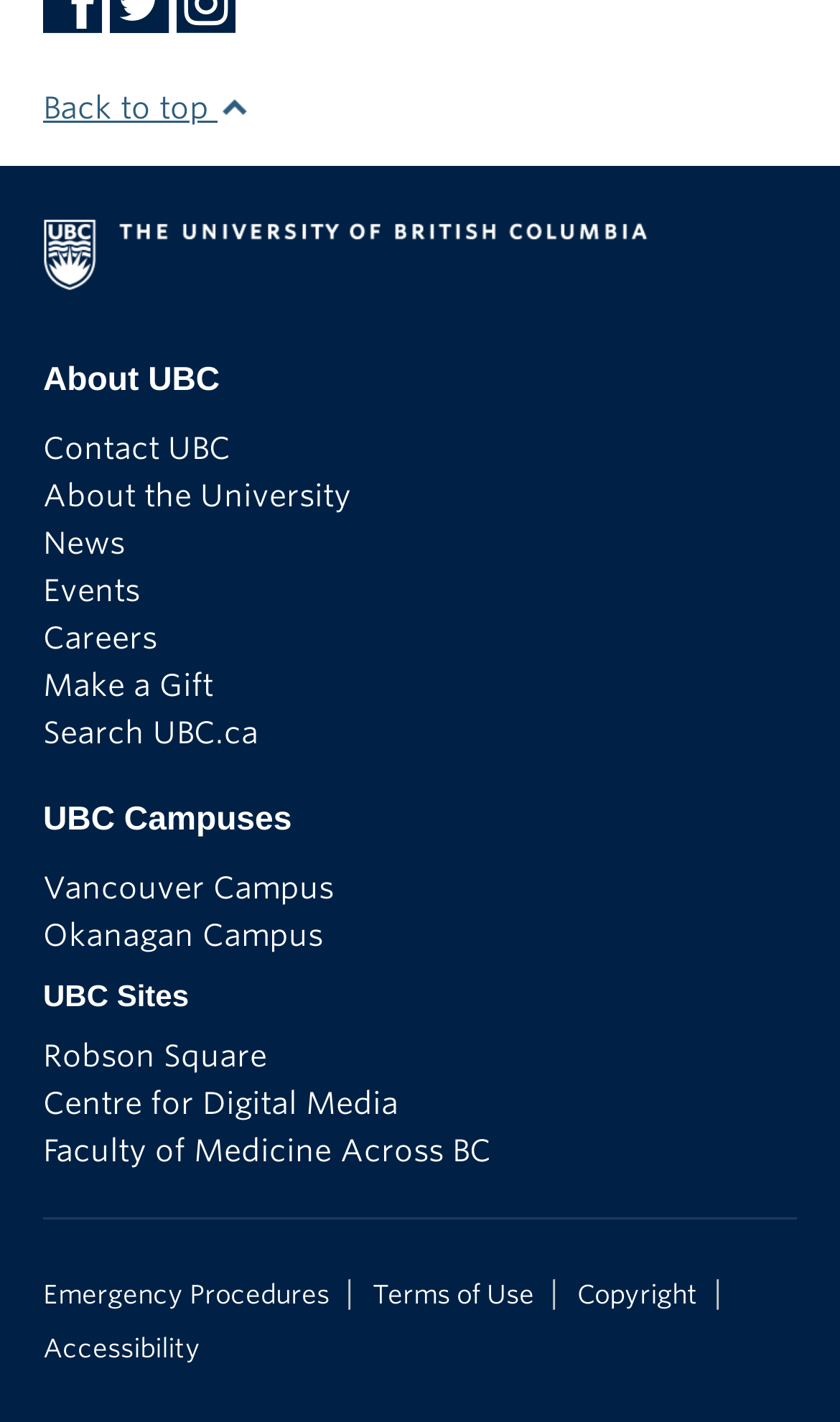Pinpoint the bounding box coordinates of the element that must be clicked to accomplish the following instruction: "Go to Facebook page". The coordinates should be in the format of four float numbers between 0 and 1, i.e., [left, top, right, bottom].

[0.051, 0.0, 0.121, 0.025]